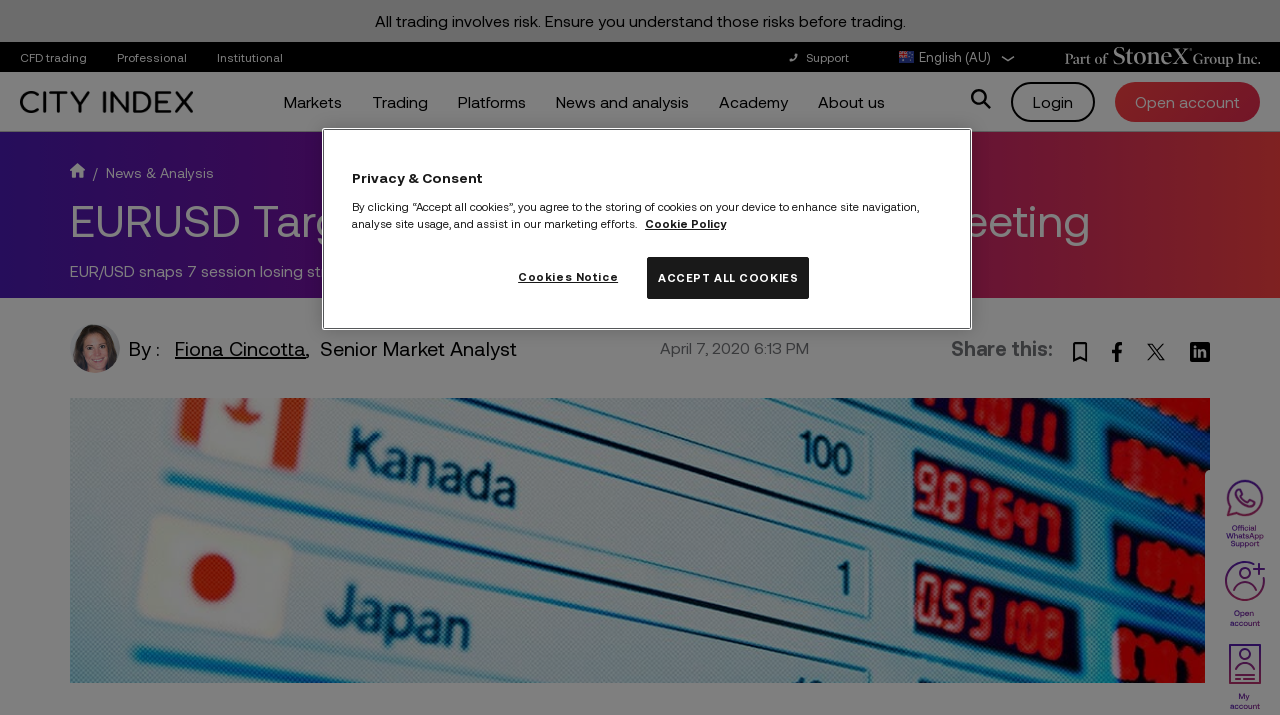What is the date of the article?
Deliver a detailed and extensive answer to the question.

The webpage has a static text 'April 7, 2020 6:13 PM' which indicates that the date of the article is April 7, 2020.